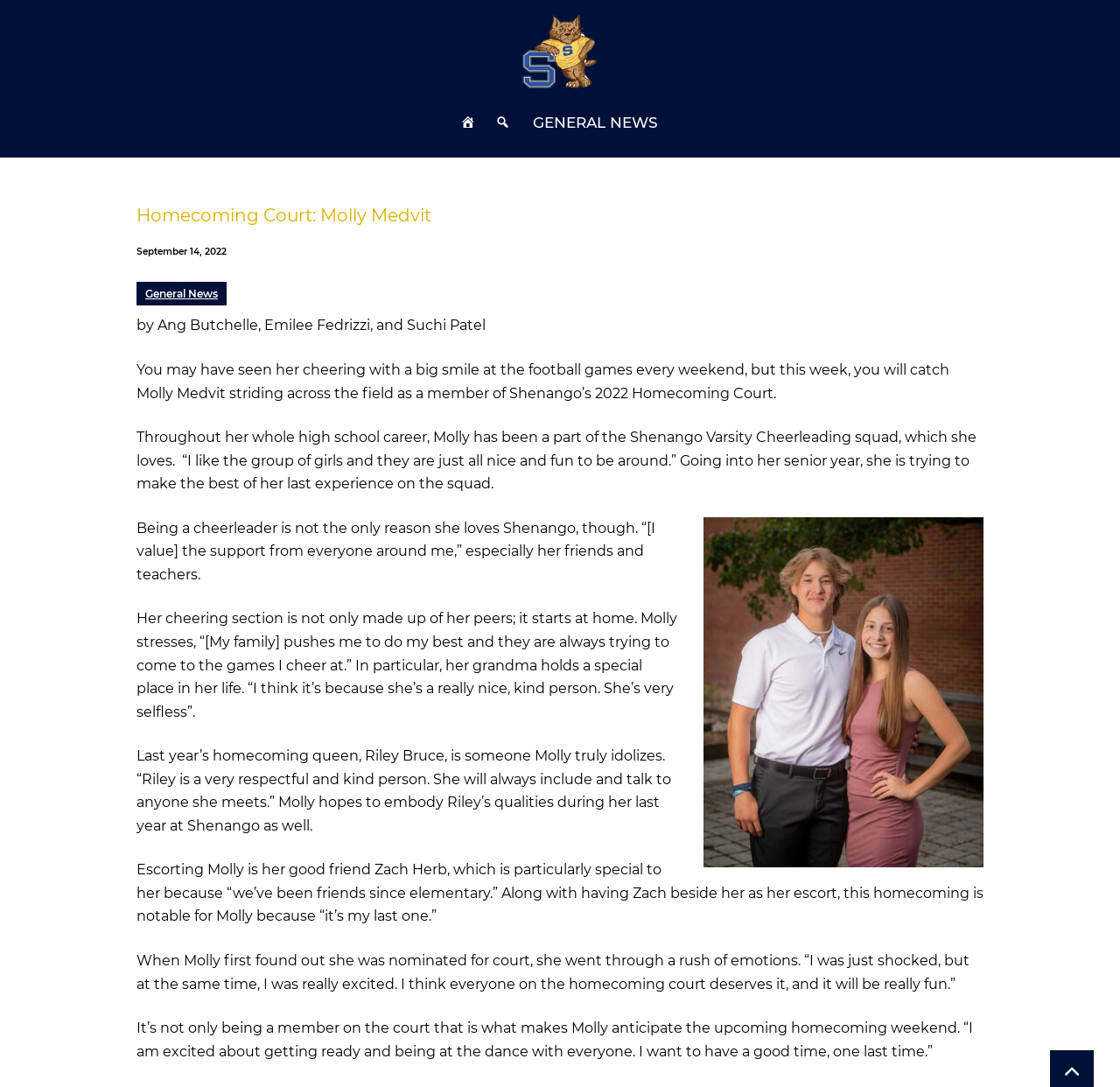Please find the top heading of the webpage and generate its text.

Homecoming Court: Molly Medvit